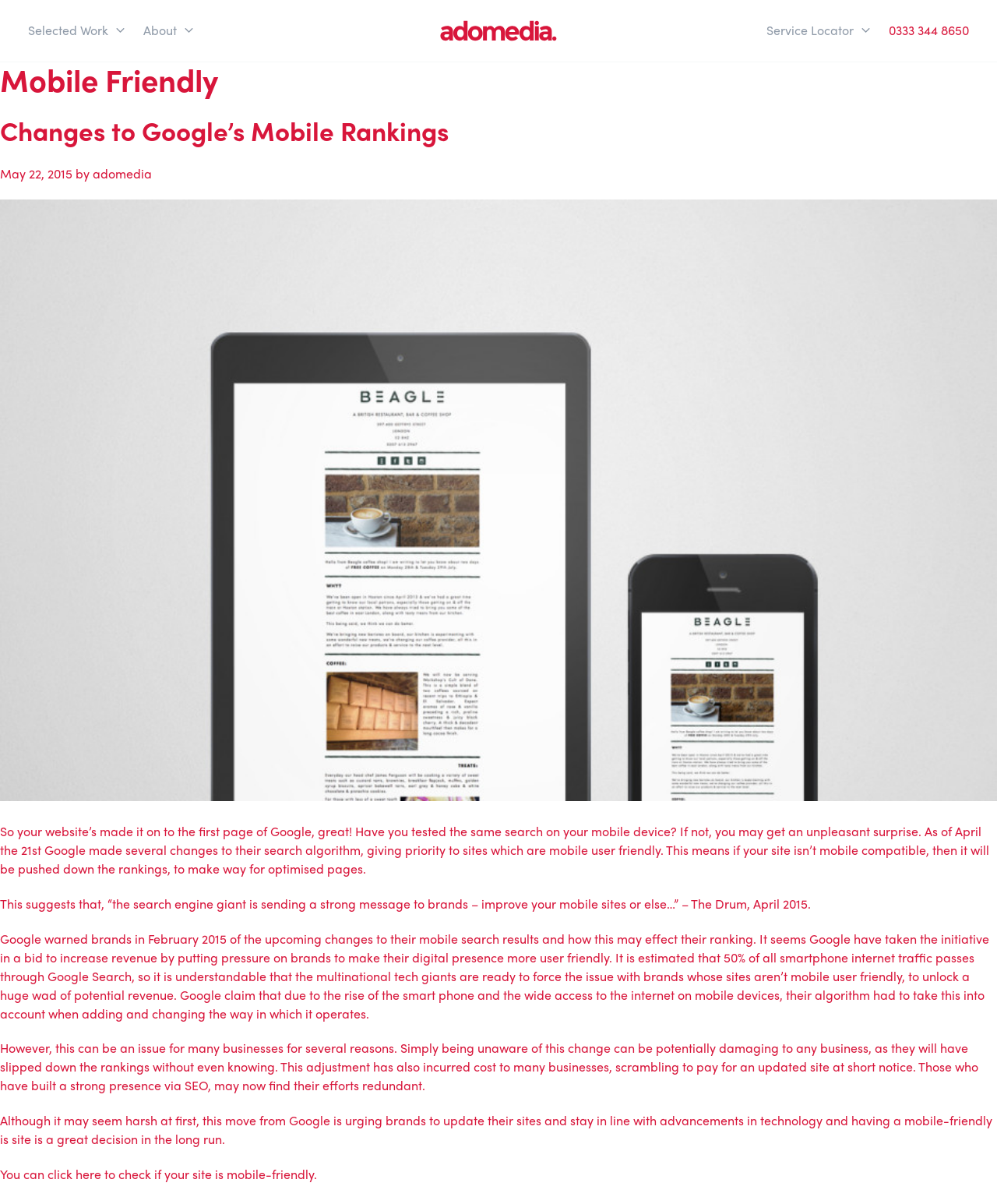Please identify the bounding box coordinates of the element on the webpage that should be clicked to follow this instruction: "Click on 'Service Locator'". The bounding box coordinates should be given as four float numbers between 0 and 1, formatted as [left, top, right, bottom].

[0.769, 0.018, 0.857, 0.033]